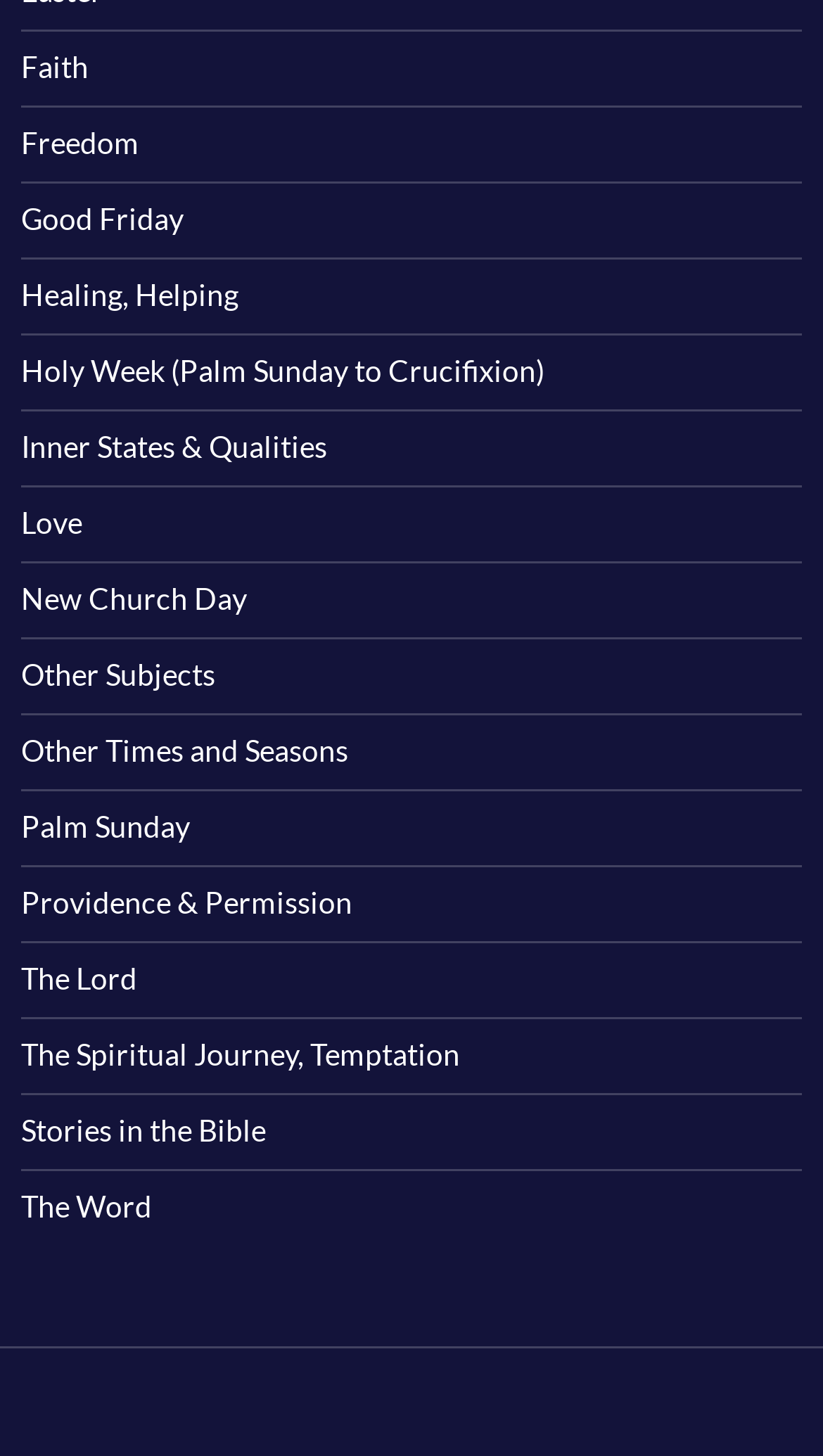Specify the bounding box coordinates of the area to click in order to execute this command: 'visit the page for Holy Week'. The coordinates should consist of four float numbers ranging from 0 to 1, and should be formatted as [left, top, right, bottom].

[0.026, 0.242, 0.662, 0.267]